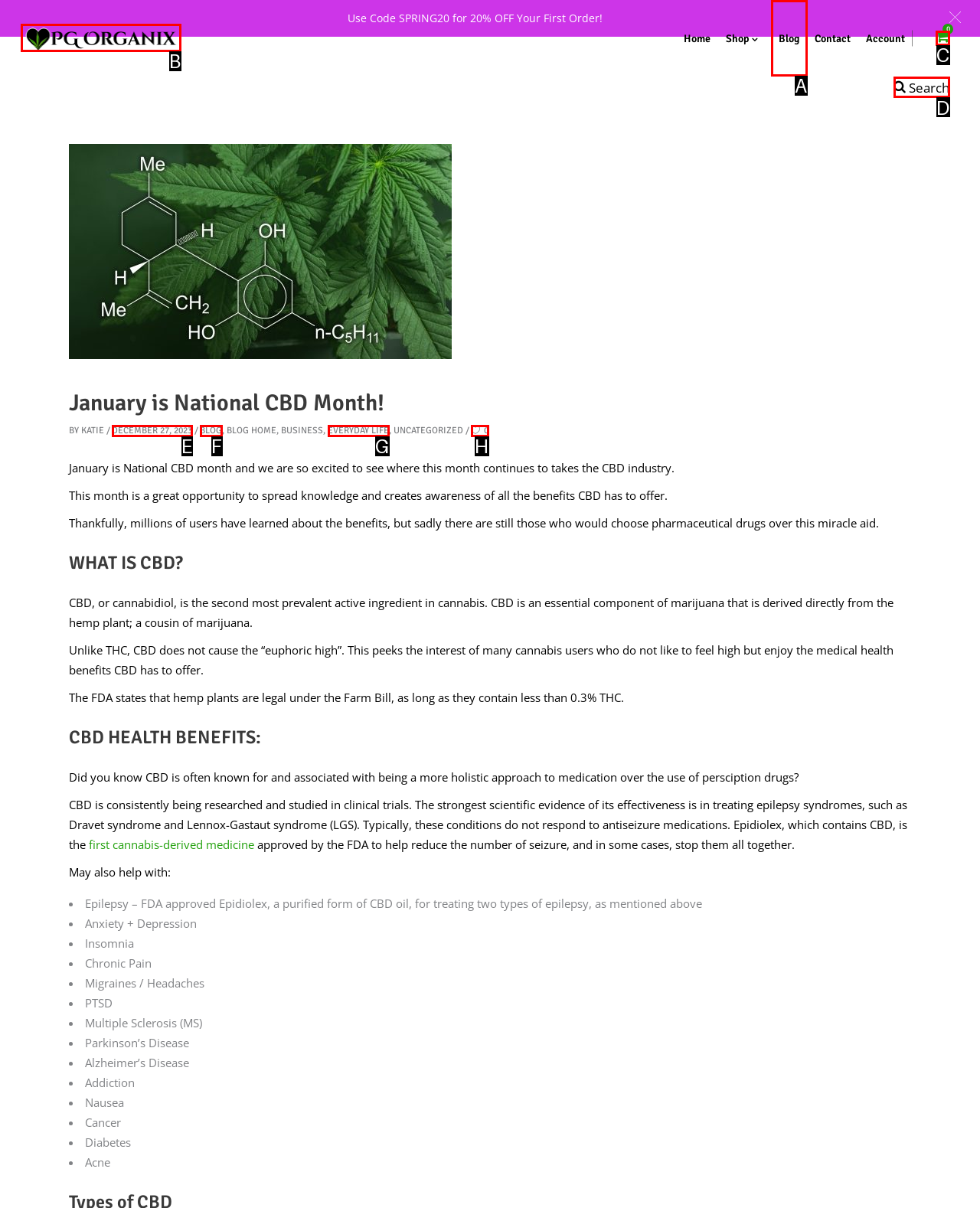Identify which lettered option completes the task: Search using the search icon. Provide the letter of the correct choice.

D